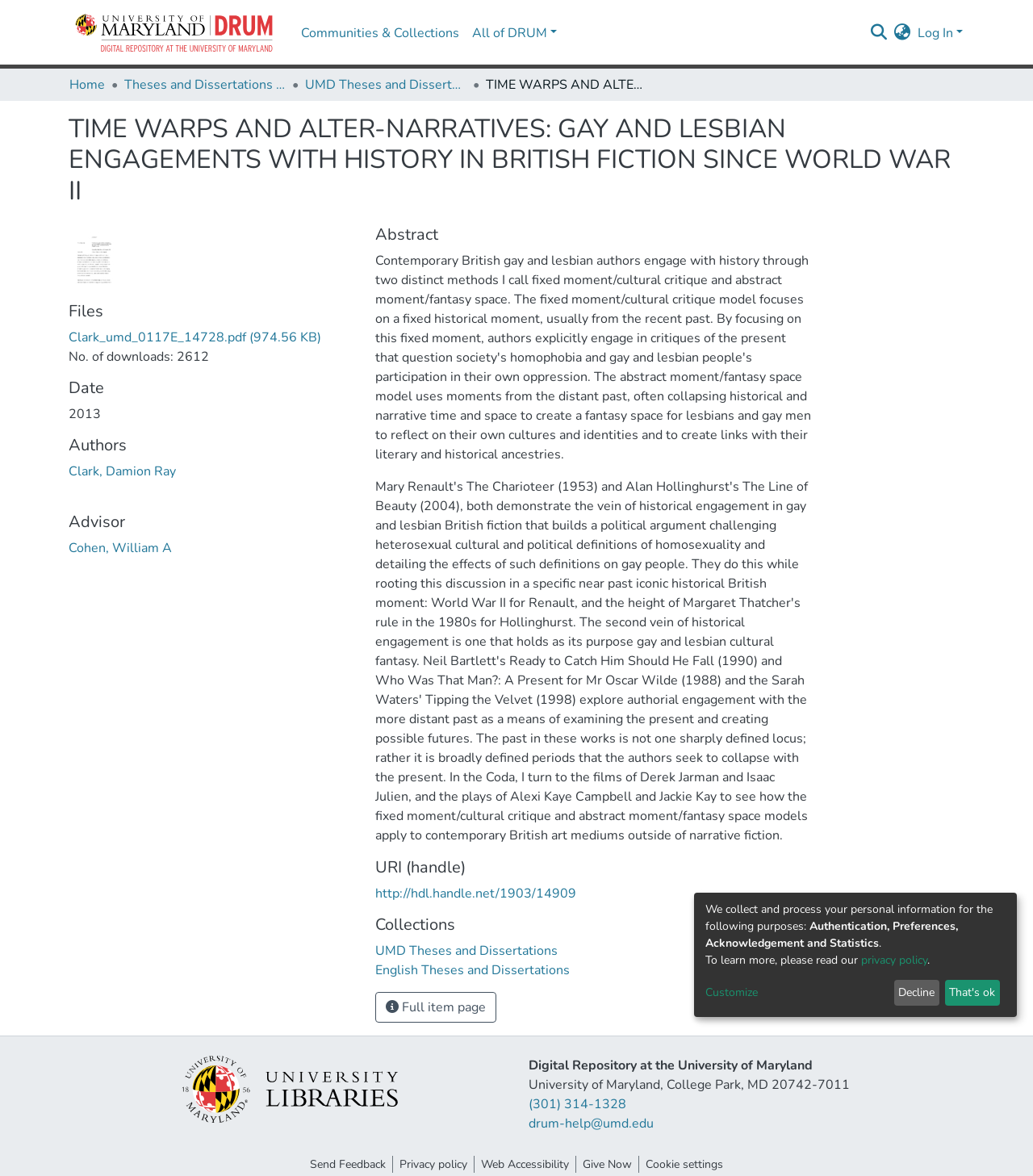Convey a detailed summary of the webpage, mentioning all key elements.

This webpage appears to be a digital repository for a thesis or dissertation, titled "TIME WARPS AND ALTER-NARRATIVES: GAY AND LESBIAN ENGAGEMENTS WITH HISTORY IN BRITISH FICTION SINCE WORLD WAR II". 

At the top of the page, there is a main navigation bar with several links, including "DRUM", "Communities & Collections", "All of DRUM", and a search bar. To the right of the navigation bar, there are buttons for language switching and logging in.

Below the navigation bar, there is a breadcrumb navigation section with links to "Home", "Theses and Dissertations from UMD", and "UMD Theses and Dissertations".

The main content of the page is divided into several sections. At the top, there is a heading with the title of the thesis, accompanied by a thumbnail image. Below this, there are sections for "Files", "Date", "Authors", "Advisor", and "Abstract". The "Files" section contains a link to a PDF file, along with information about the number of downloads. The "Authors" section lists the author's name, and the "Advisor" section lists the advisor's name.

Further down the page, there are sections for "URI (handle)", "Collections", and a button to view the full item page. The "Collections" section lists the collections that the thesis is a part of, including "UMD Theses and Dissertations" and "English Theses and Dissertations".

At the bottom of the page, there are links to the UMD Libraries logo, as well as text and links providing information about the Digital Repository at the University of Maryland, including contact information and links to send feedback, view the privacy policy, and access web accessibility features.

Finally, there is a section with information about the collection and processing of personal information, including a link to the privacy policy and buttons to customize or decline the collection of personal information.